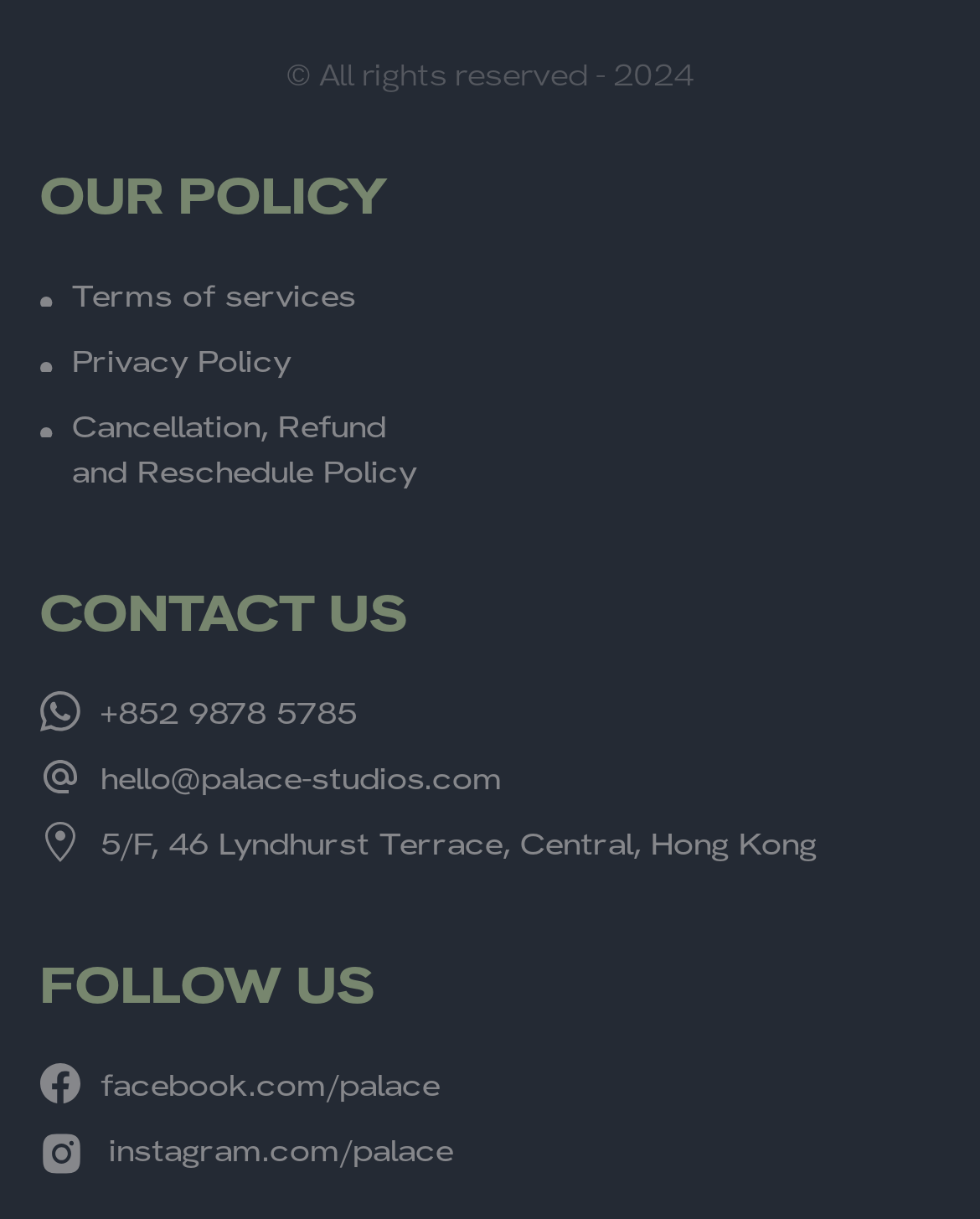Please determine the bounding box coordinates of the element to click on in order to accomplish the following task: "Click on the link about the Independence of Brazil". Ensure the coordinates are four float numbers ranging from 0 to 1, i.e., [left, top, right, bottom].

None